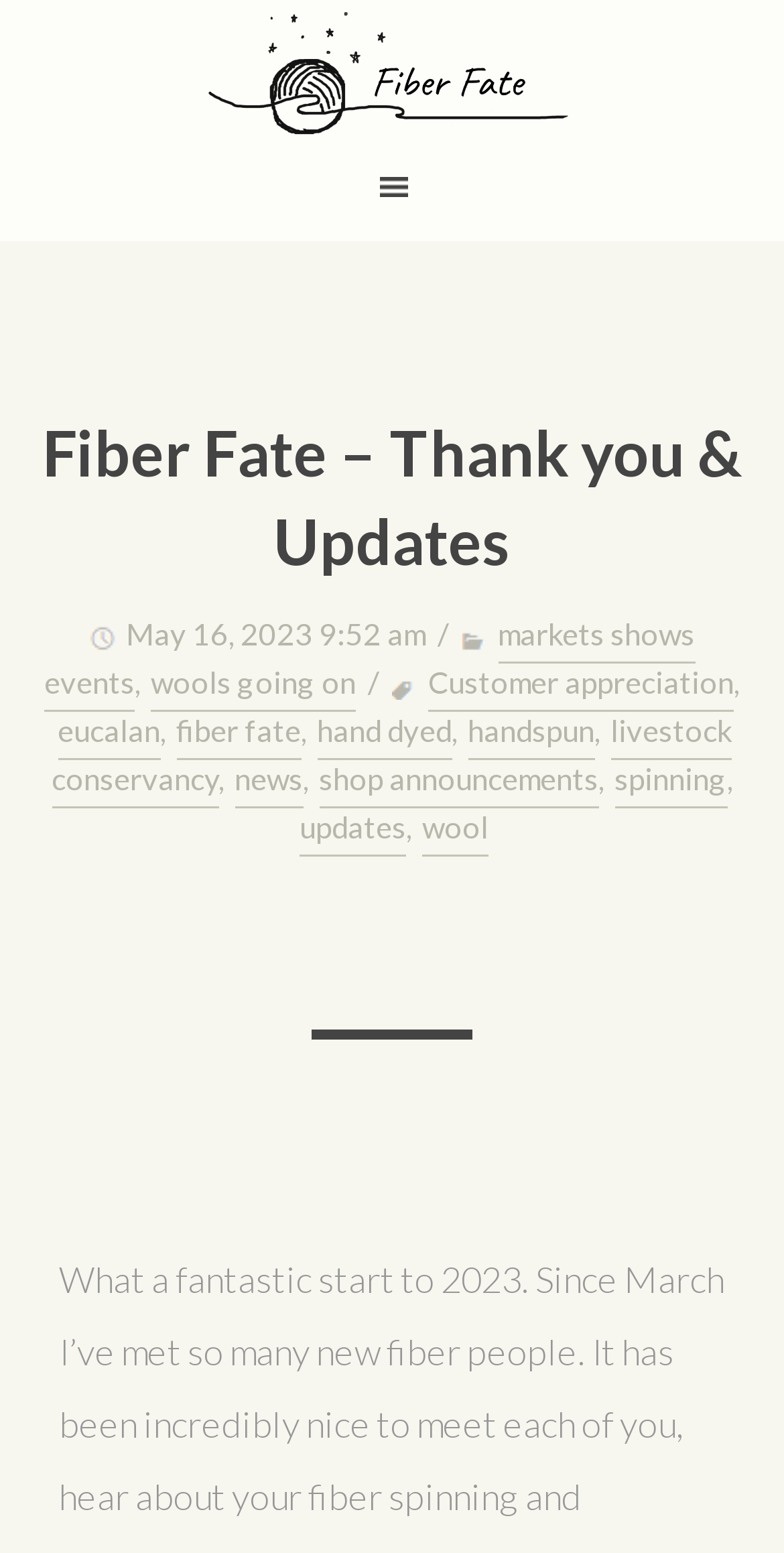Determine the bounding box for the UI element as described: "Proudly powered by WordPress". The coordinates should be represented as four float numbers between 0 and 1, formatted as [left, top, right, bottom].

None